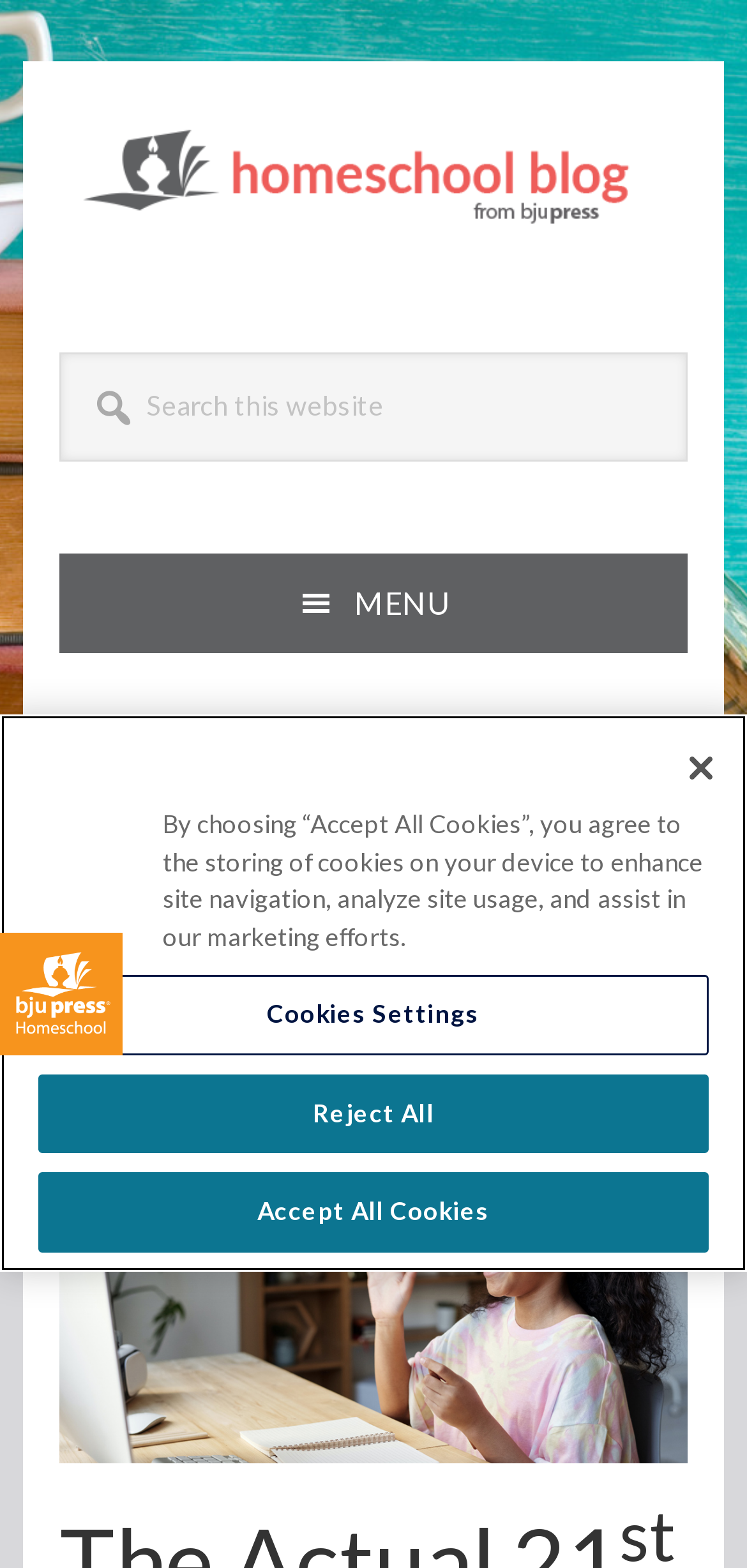Show me the bounding box coordinates of the clickable region to achieve the task as per the instruction: "Read the article".

[0.08, 0.455, 0.92, 0.587]